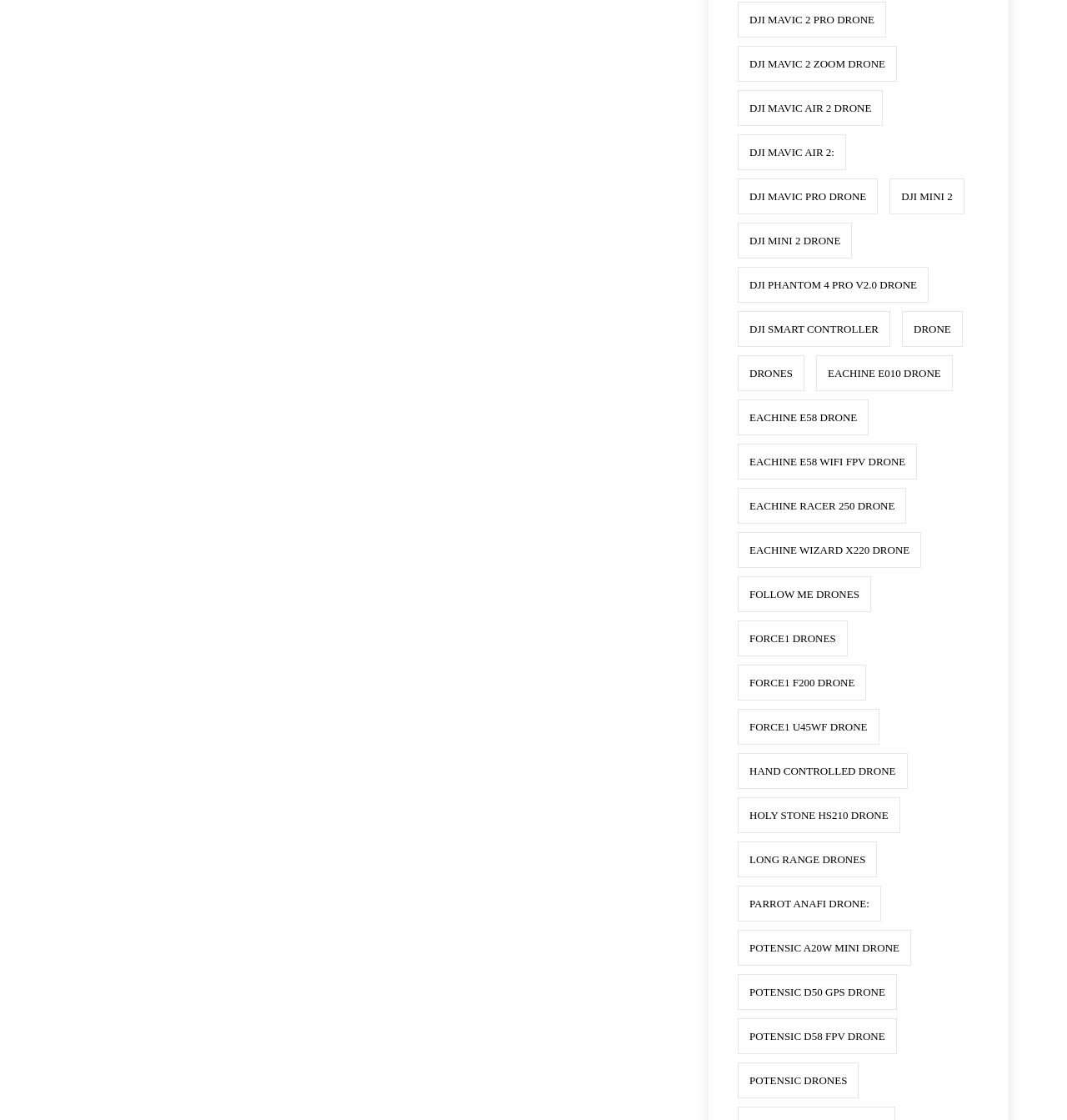Are there any drone models from Parrot?
Look at the screenshot and respond with one word or a short phrase.

Yes